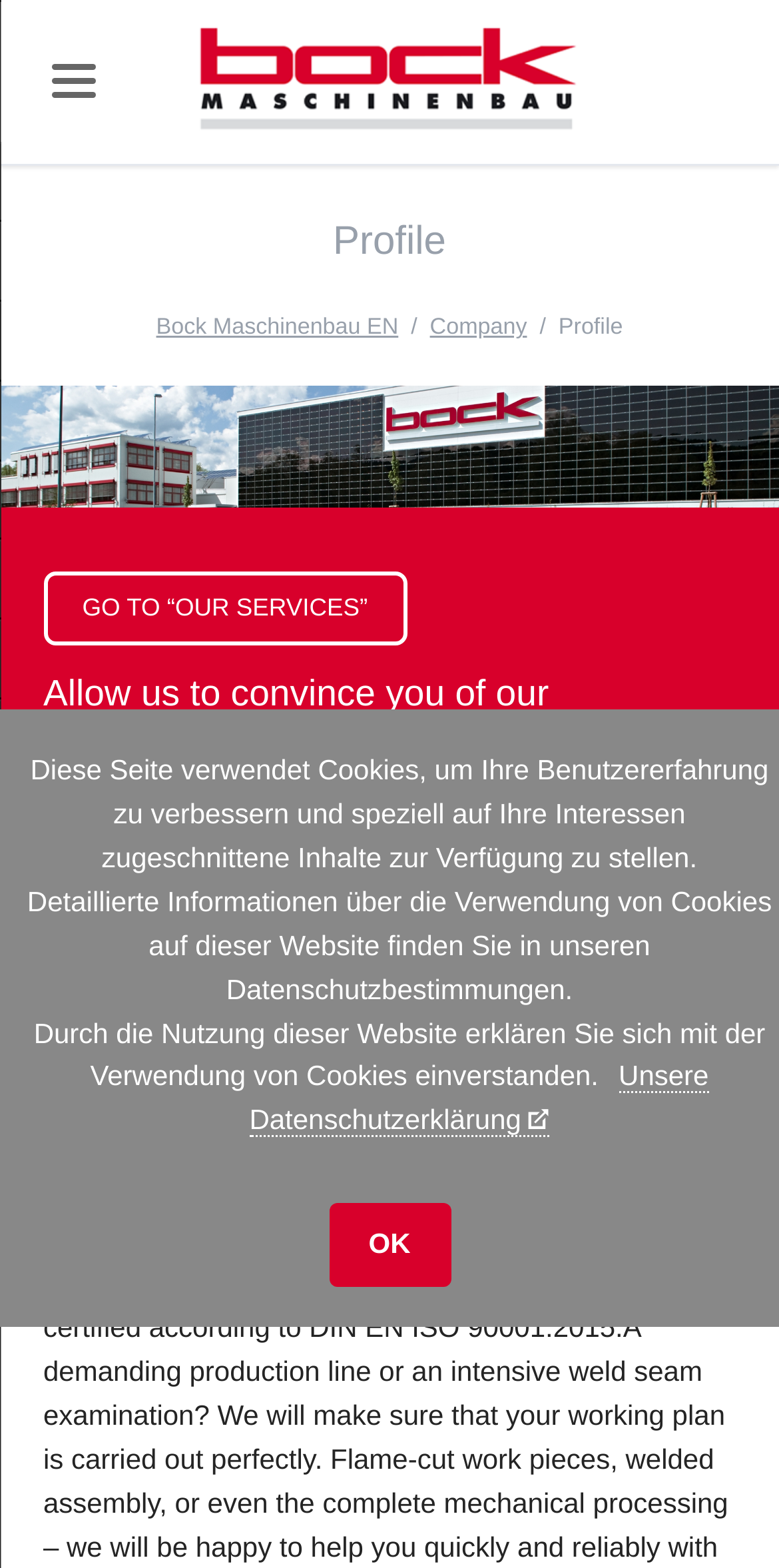Carefully examine the image and provide an in-depth answer to the question: What is the purpose of the company?

I inferred the purpose of the company by reading the static text 'We produce full-production runs, small batches, and single pieces for jig departments and mechanical engineering.' which suggests that the company is involved in production.